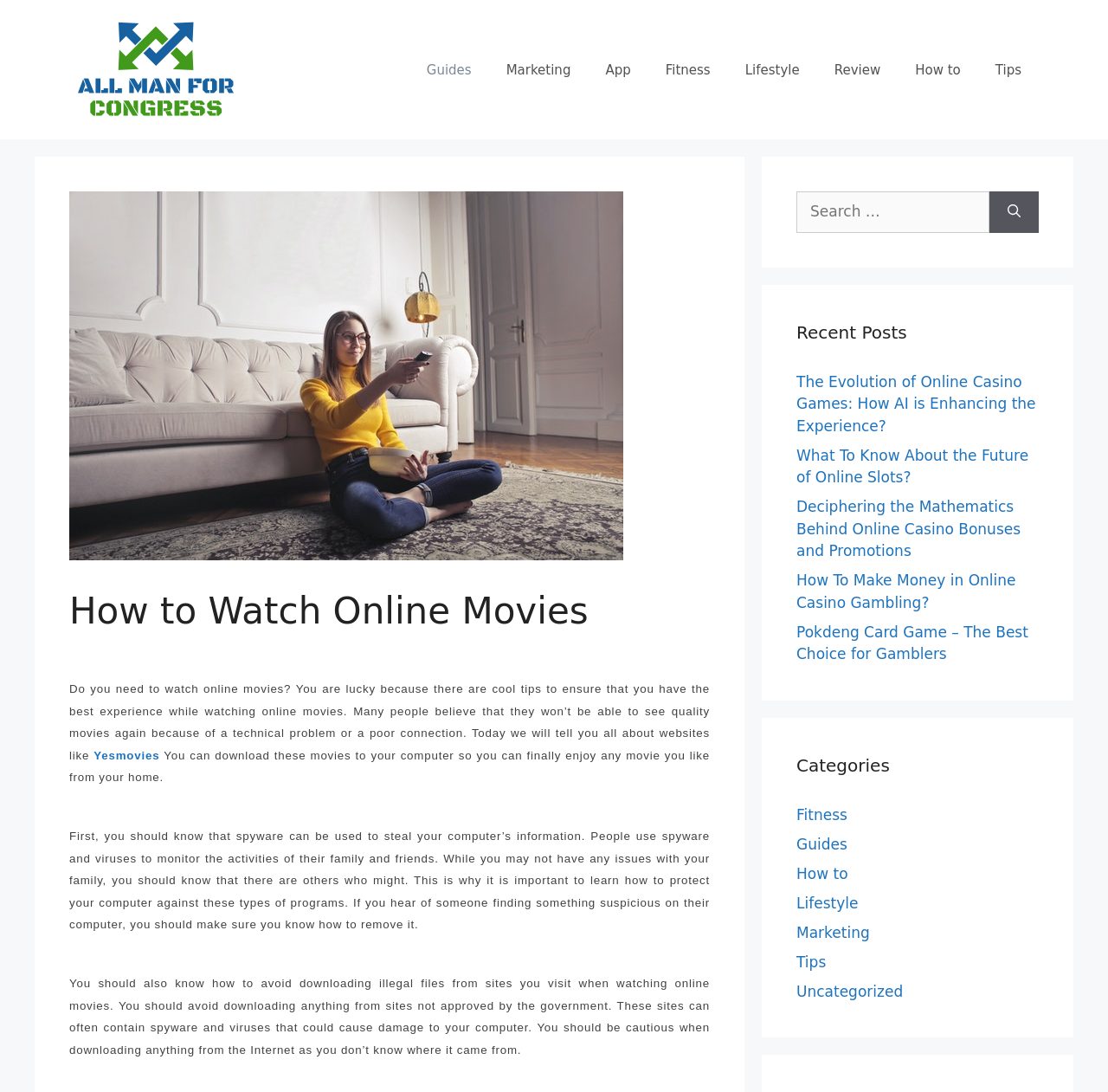Answer the question in one word or a short phrase:
What is the purpose of the search box?

To search the website